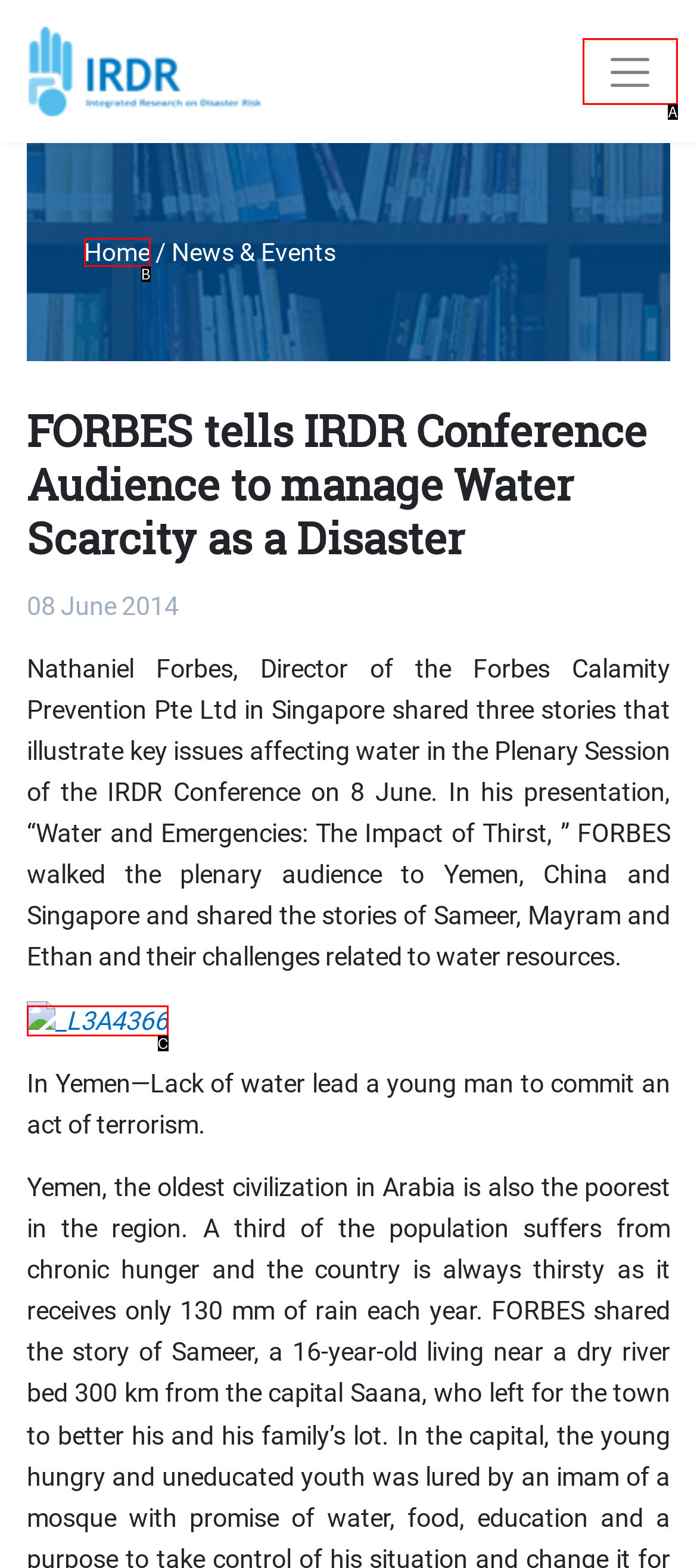Select the appropriate option that fits: aria-label="Toggle navigation"
Reply with the letter of the correct choice.

A